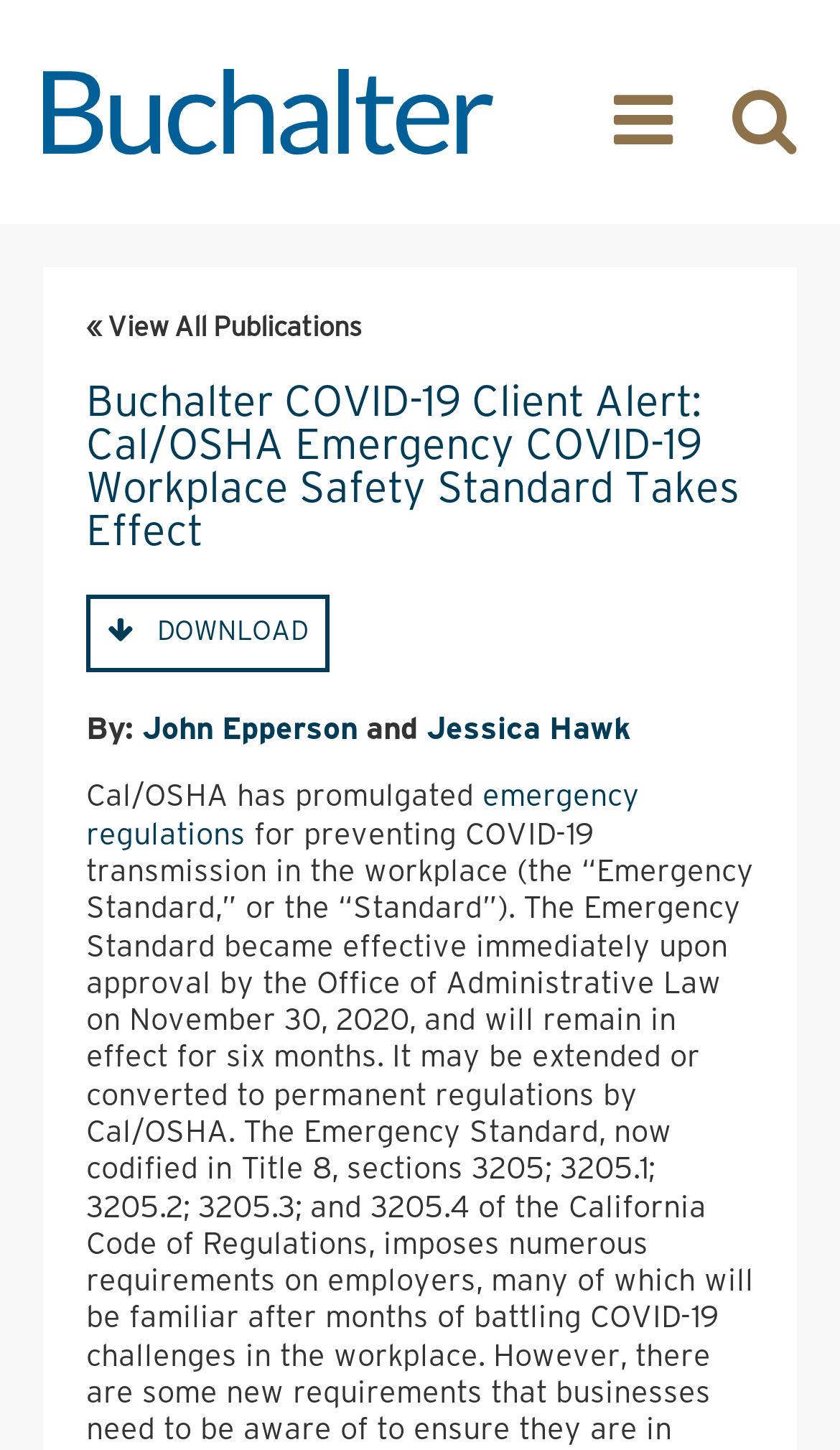Please identify the primary heading on the webpage and return its text.

Buchalter COVID-19 Client Alert: Cal/OSHA Emergency COVID-19 Workplace Safety Standard Takes Effect